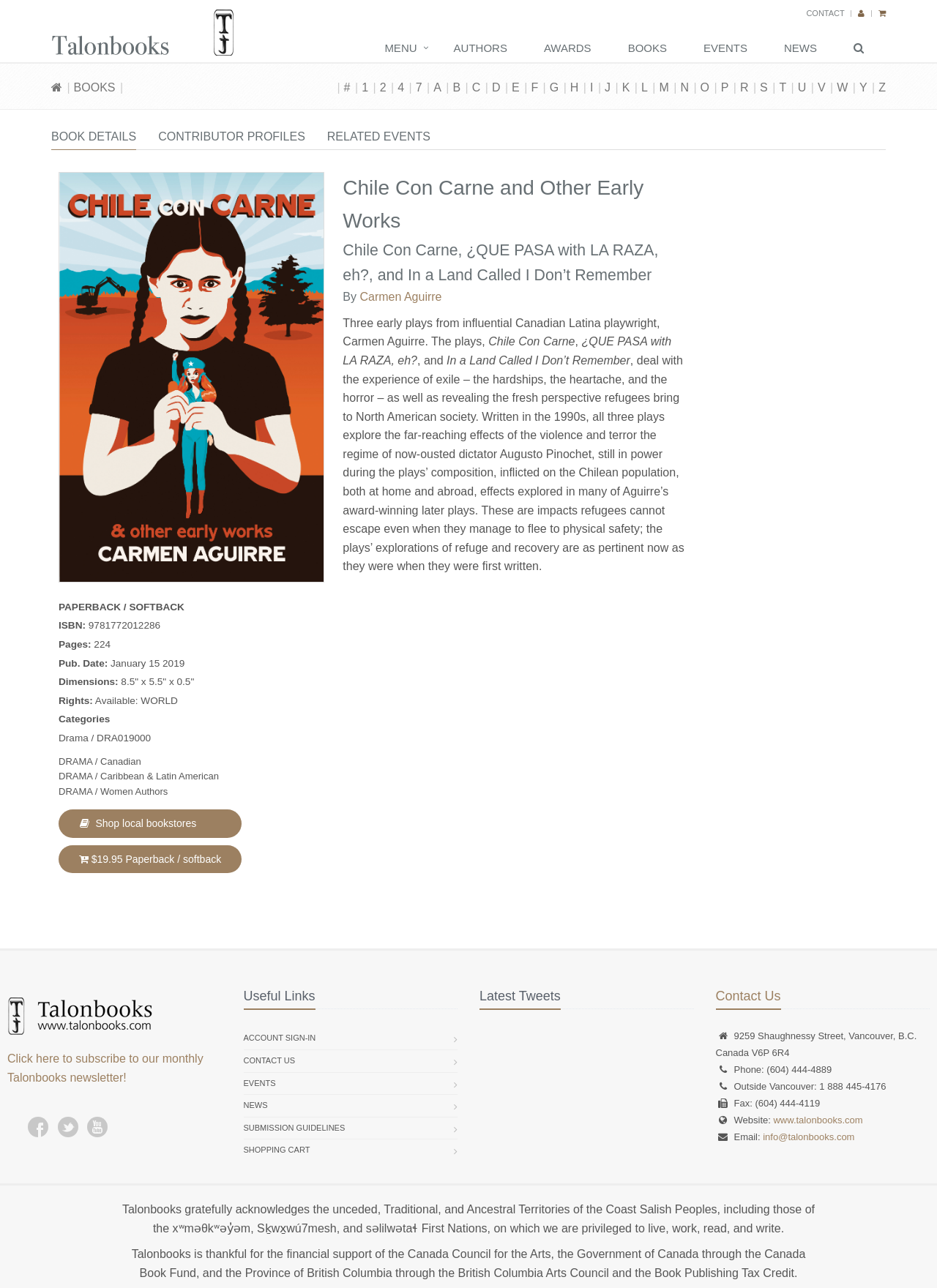Use the details in the image to answer the question thoroughly: 
What is the price of the paperback book?

The price of the paperback book is located at the bottom of the webpage, and it is a button element with the text '$19.95 Paperback / softback'.